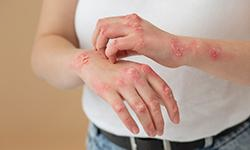What is the person doing to the affected areas?
Please provide a comprehensive answer to the question based on the webpage screenshot.

The hands are actively rubbing the affected areas, suggesting discomfort and an attempt to alleviate the itchiness and irritation.